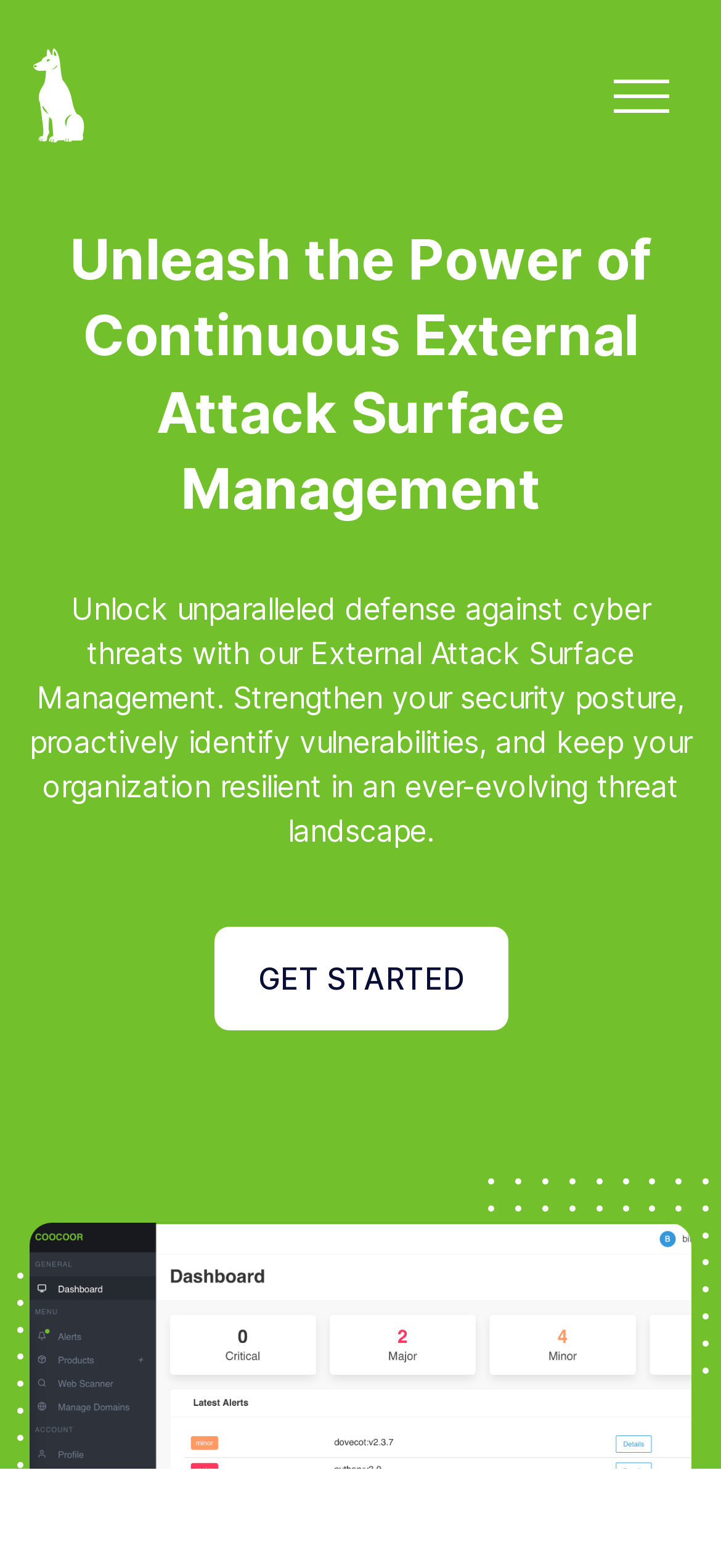Please find the bounding box coordinates in the format (top-left x, top-left y, bottom-right x, bottom-right y) for the given element description. Ensure the coordinates are floating point numbers between 0 and 1. Description: GET STARTED

[0.296, 0.591, 0.704, 0.657]